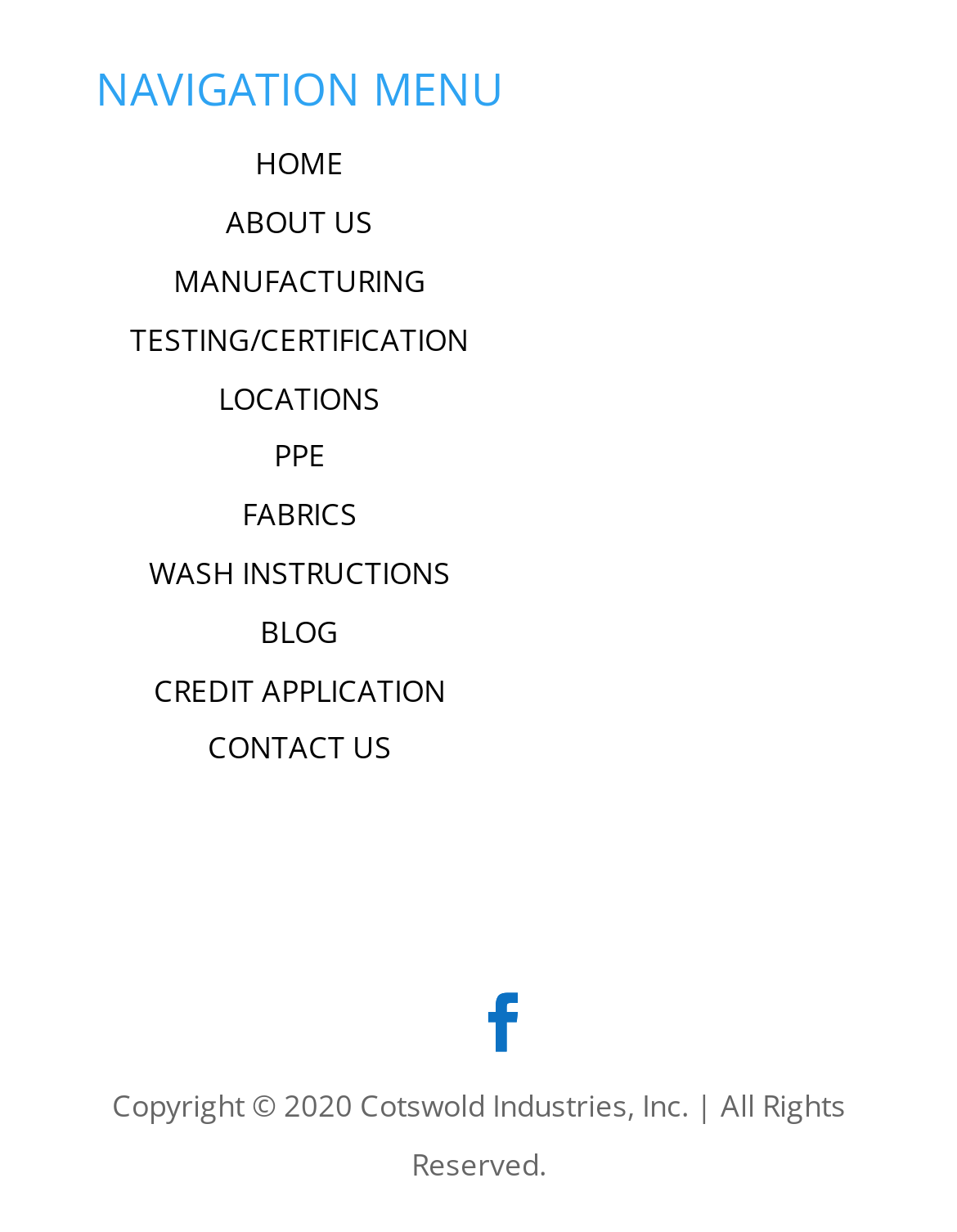Given the description "PPE", provide the bounding box coordinates of the corresponding UI element.

[0.286, 0.353, 0.34, 0.387]